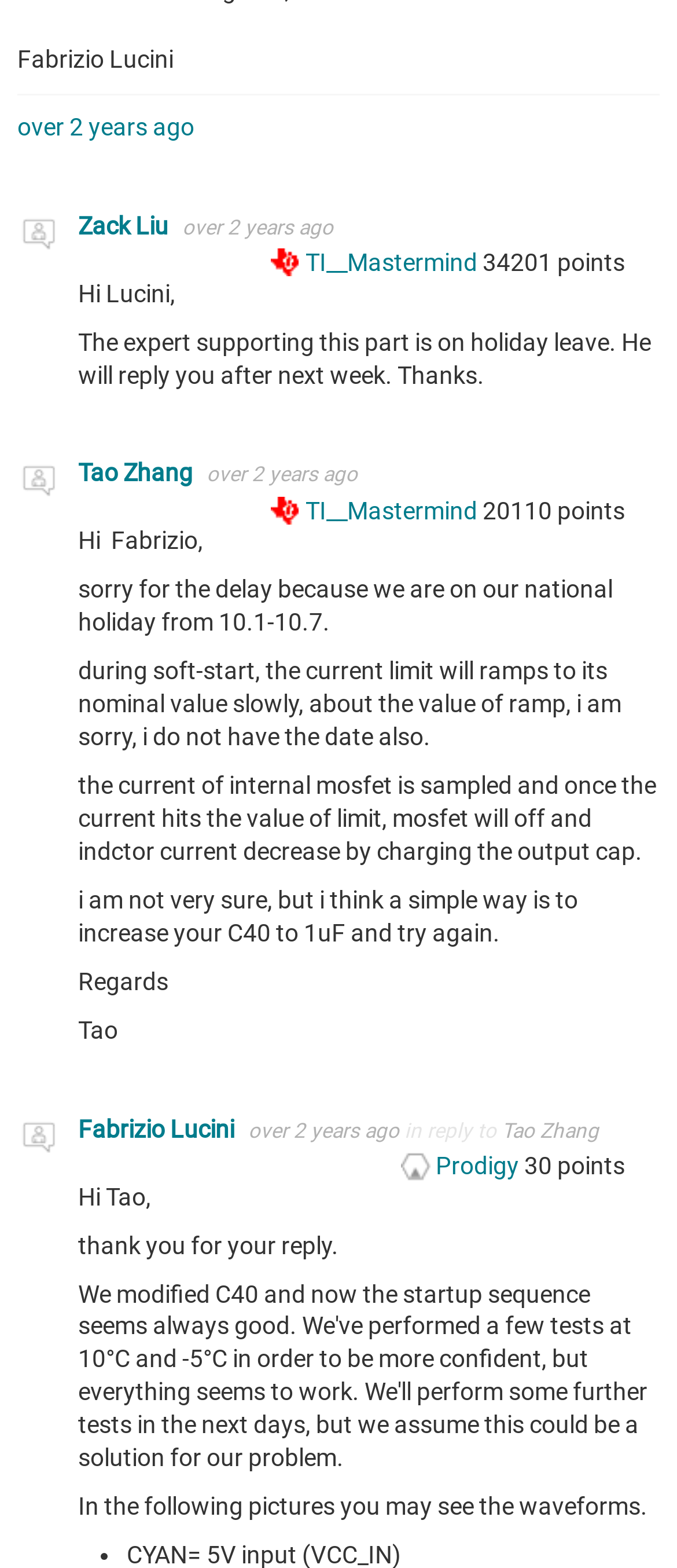Determine the bounding box coordinates of the clickable element necessary to fulfill the instruction: "View profile of Fabrizio Lucini". Provide the coordinates as four float numbers within the 0 to 1 range, i.e., [left, top, right, bottom].

[0.026, 0.029, 0.256, 0.047]